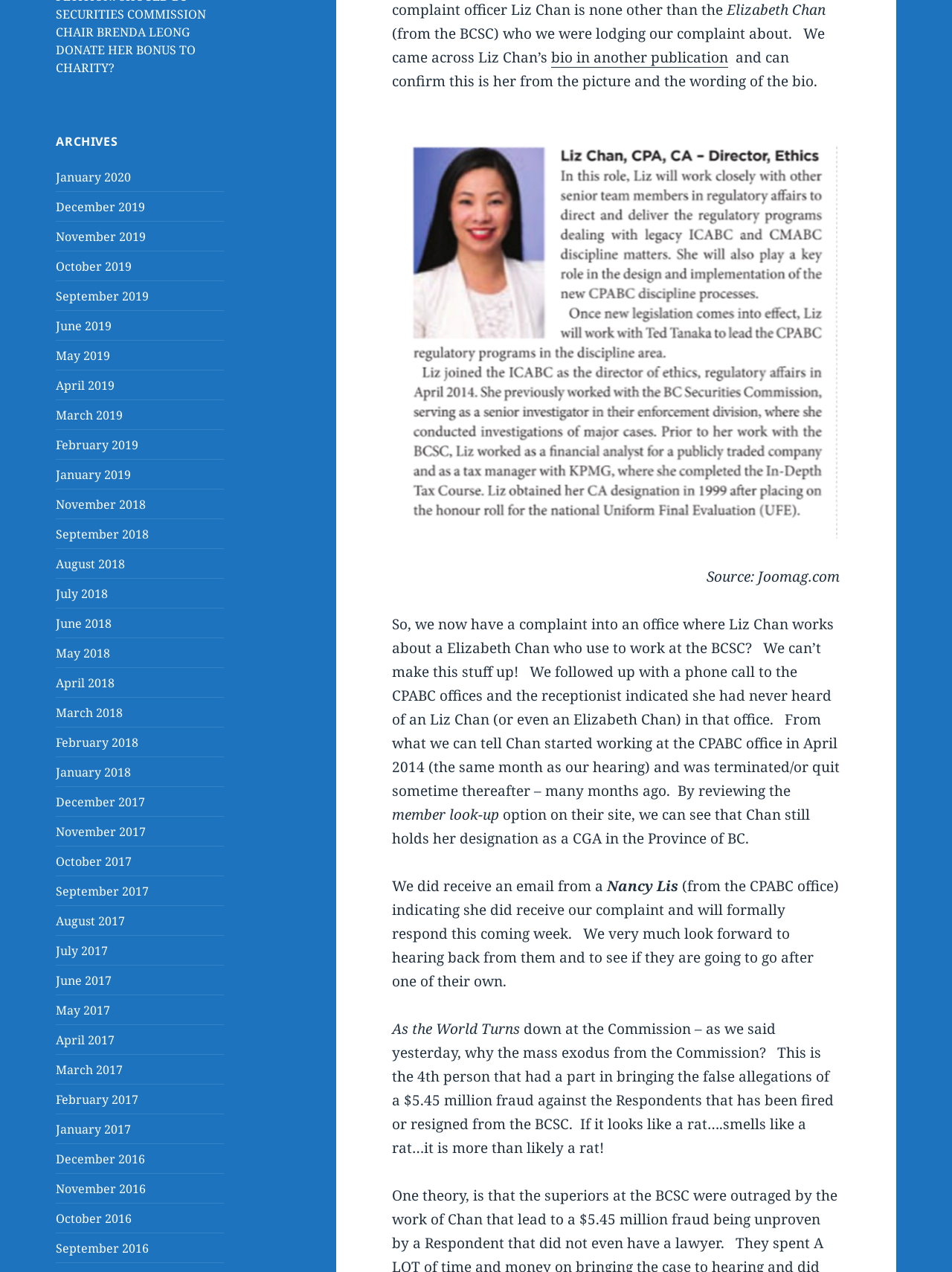Find the bounding box coordinates for the element that must be clicked to complete the instruction: "Click on bio in another publication". The coordinates should be four float numbers between 0 and 1, indicated as [left, top, right, bottom].

[0.579, 0.037, 0.765, 0.053]